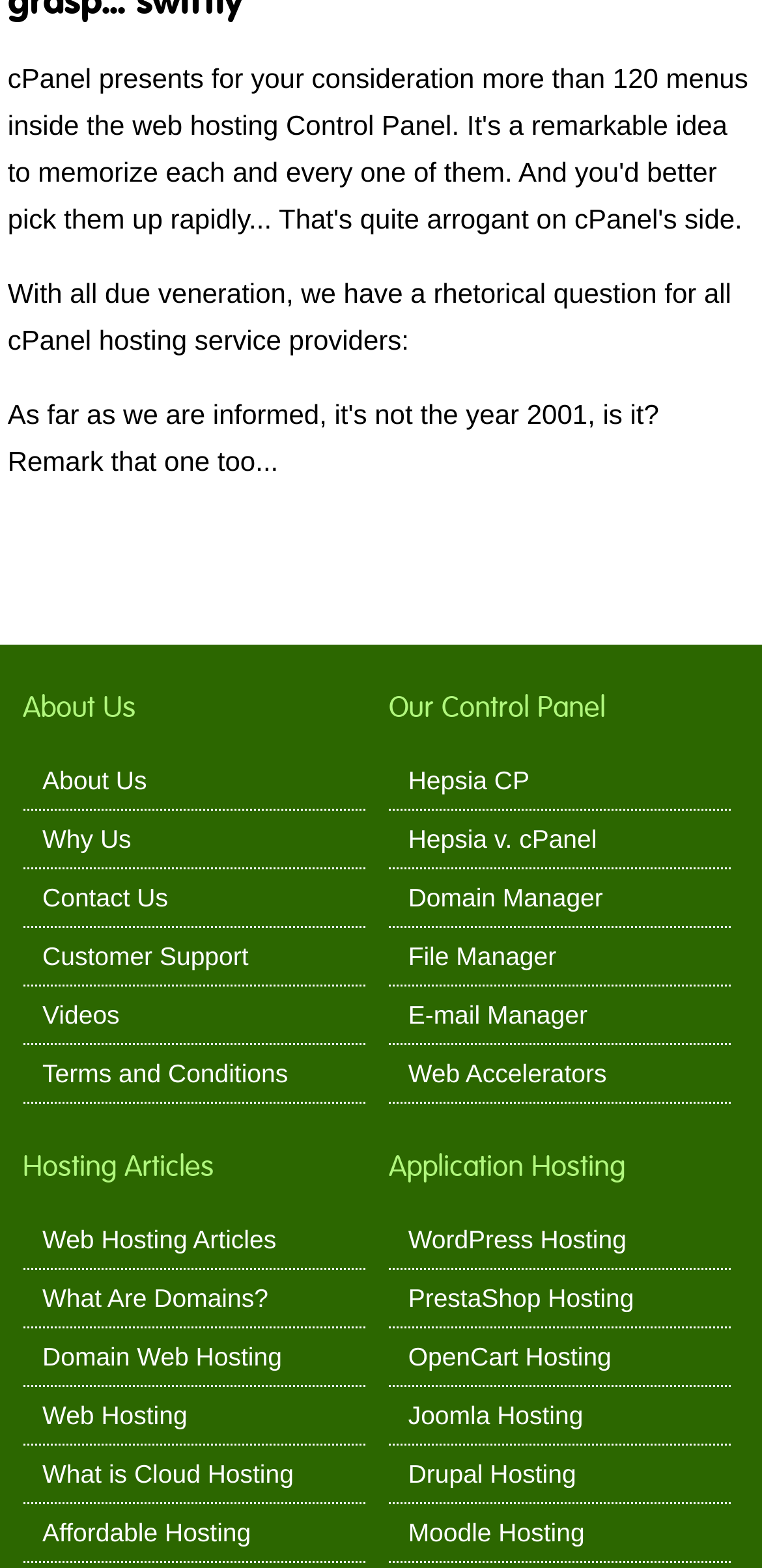Could you locate the bounding box coordinates for the section that should be clicked to accomplish this task: "Learn about Hepsia CP".

[0.536, 0.485, 0.695, 0.511]